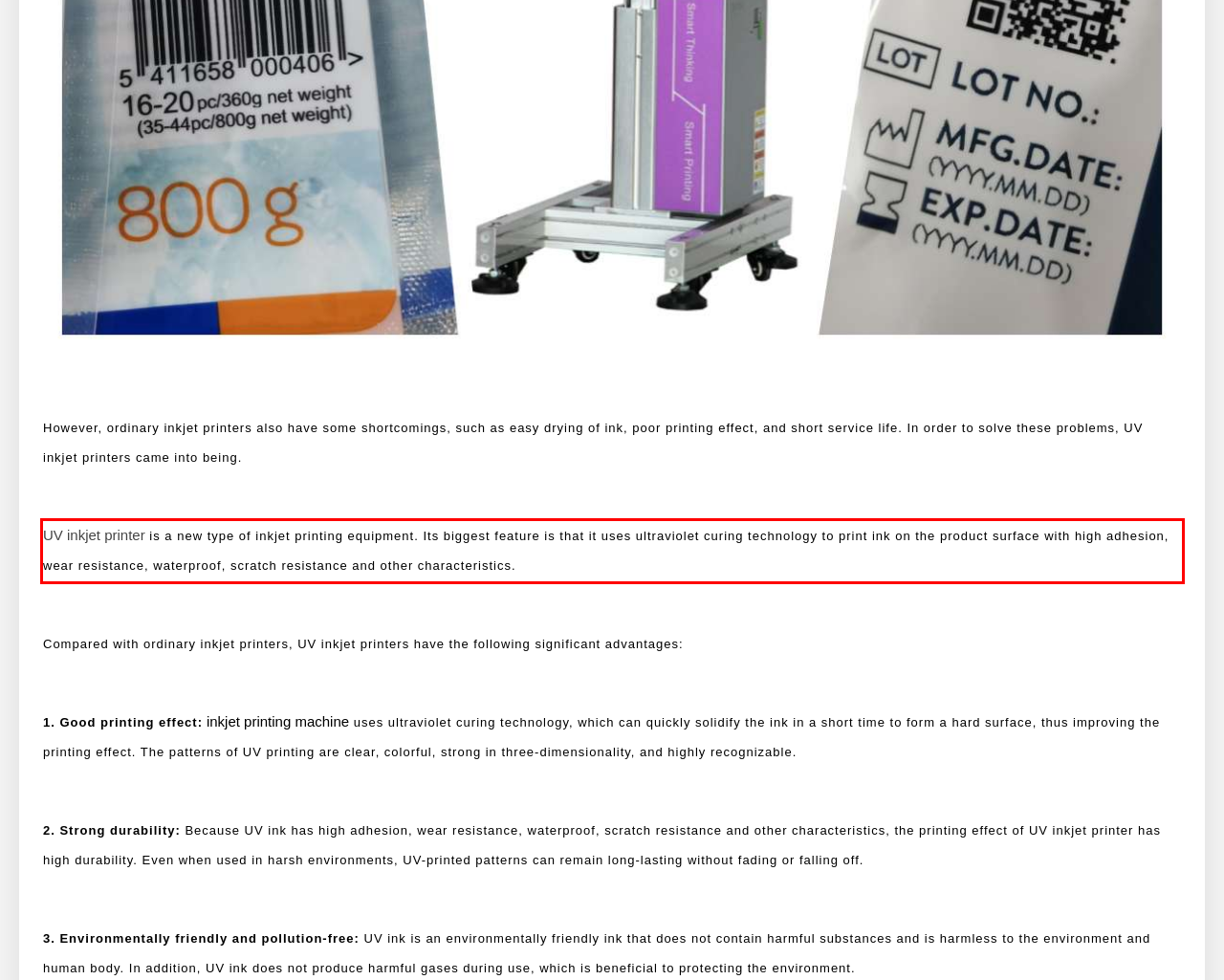Using the webpage screenshot, recognize and capture the text within the red bounding box.

UV inkjet printer is a new type of inkjet printing equipment. Its biggest feature is that it uses ultraviolet curing technology to print ink on the product surface with high adhesion, wear resistance, waterproof, scratch resistance and other characteristics.